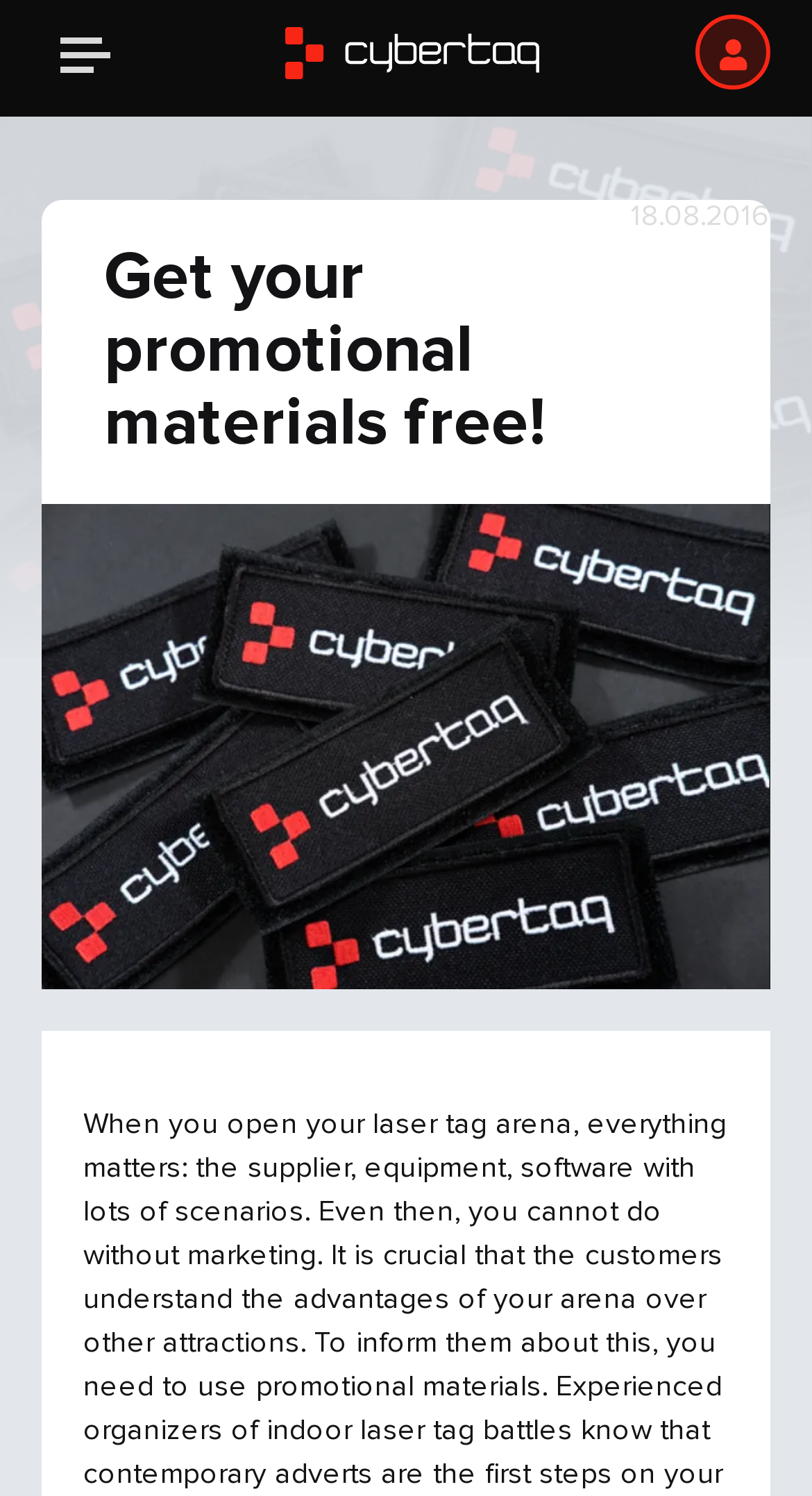What is the date mentioned on the webpage?
Based on the visual, give a brief answer using one word or a short phrase.

18.08.2016